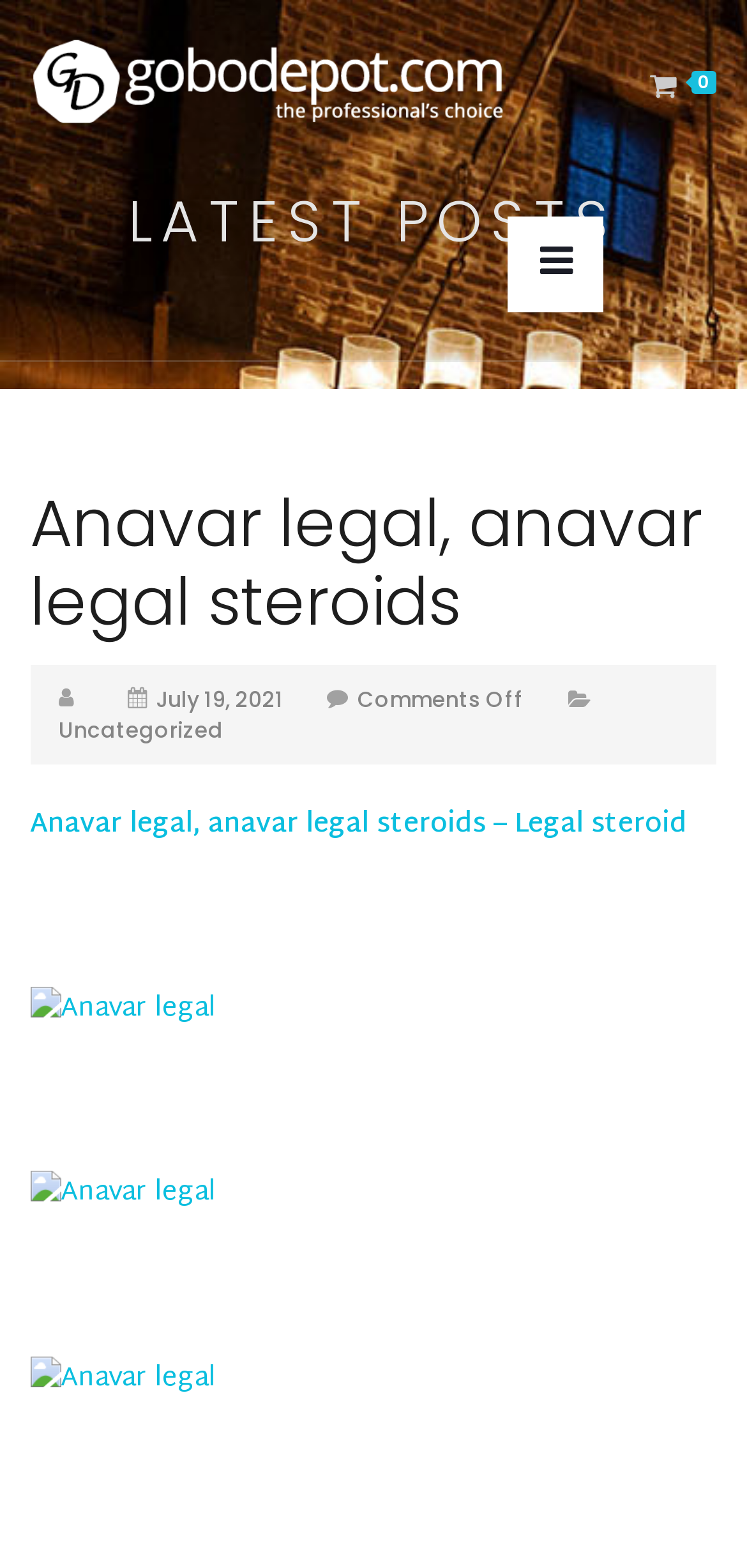Specify the bounding box coordinates of the element's region that should be clicked to achieve the following instruction: "go to gobodepot.com homepage". The bounding box coordinates consist of four float numbers between 0 and 1, in the format [left, top, right, bottom].

[0.04, 0.0, 0.681, 0.107]